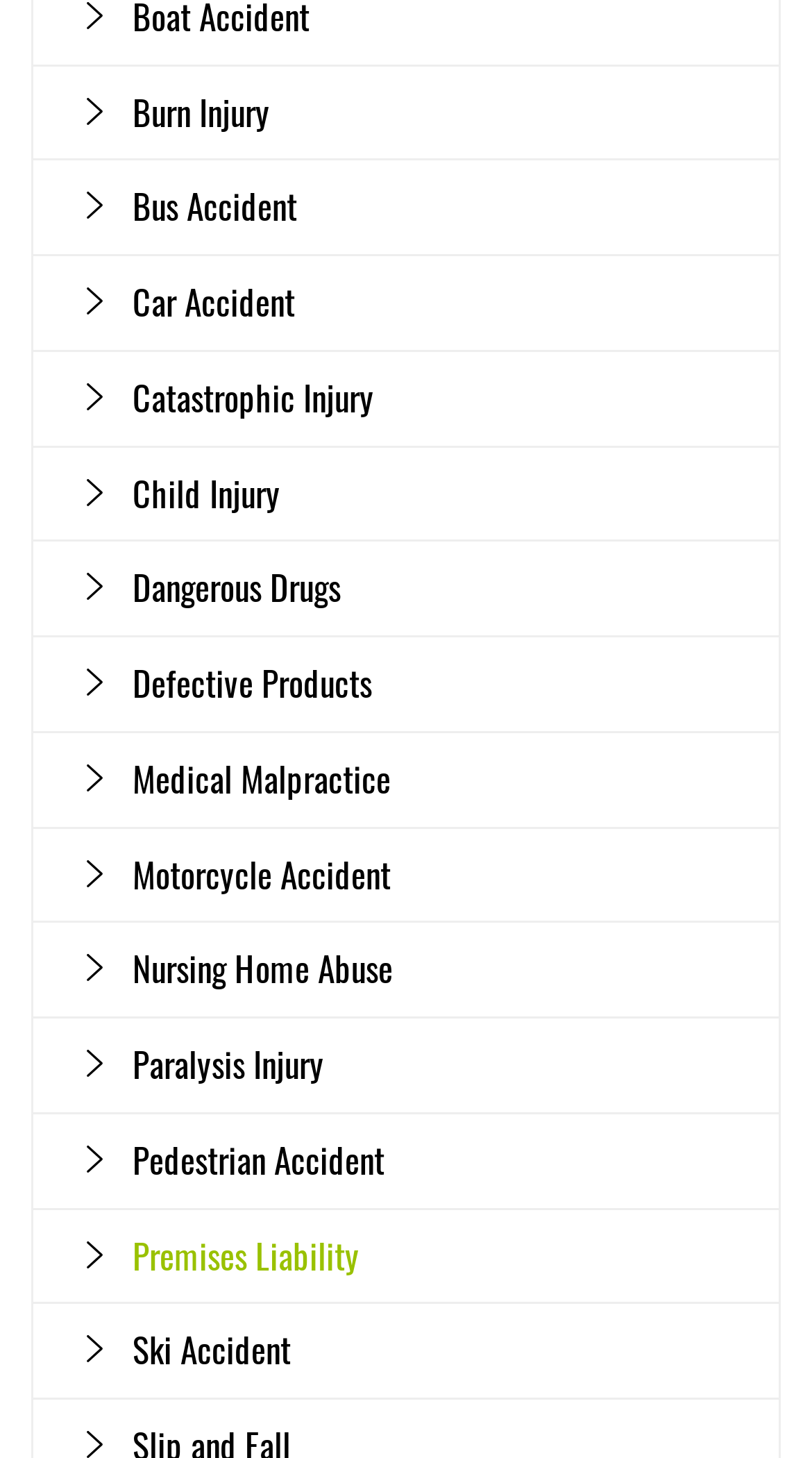How many injury types are listed?
From the image, respond with a single word or phrase.

15